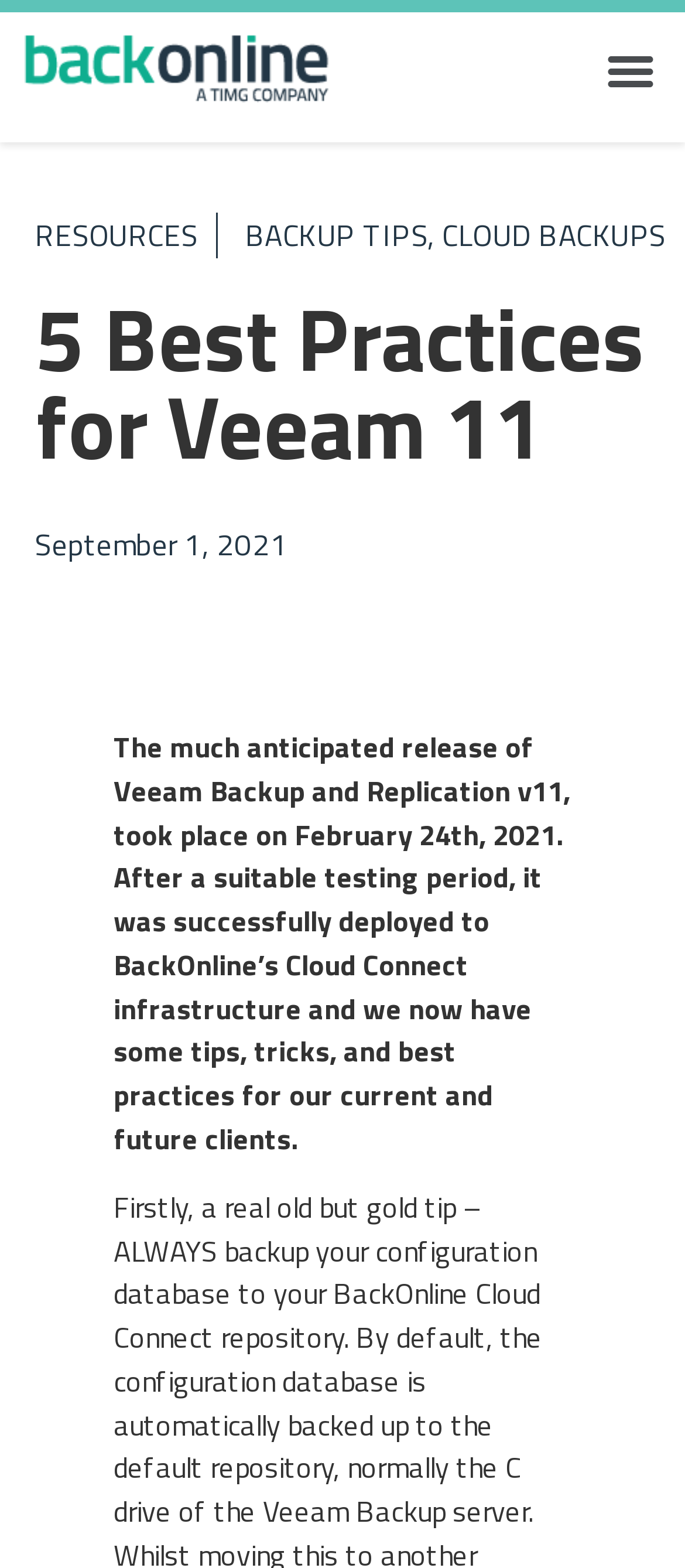Please identify the primary heading on the webpage and return its text.

5 Best Practices for Veeam 11